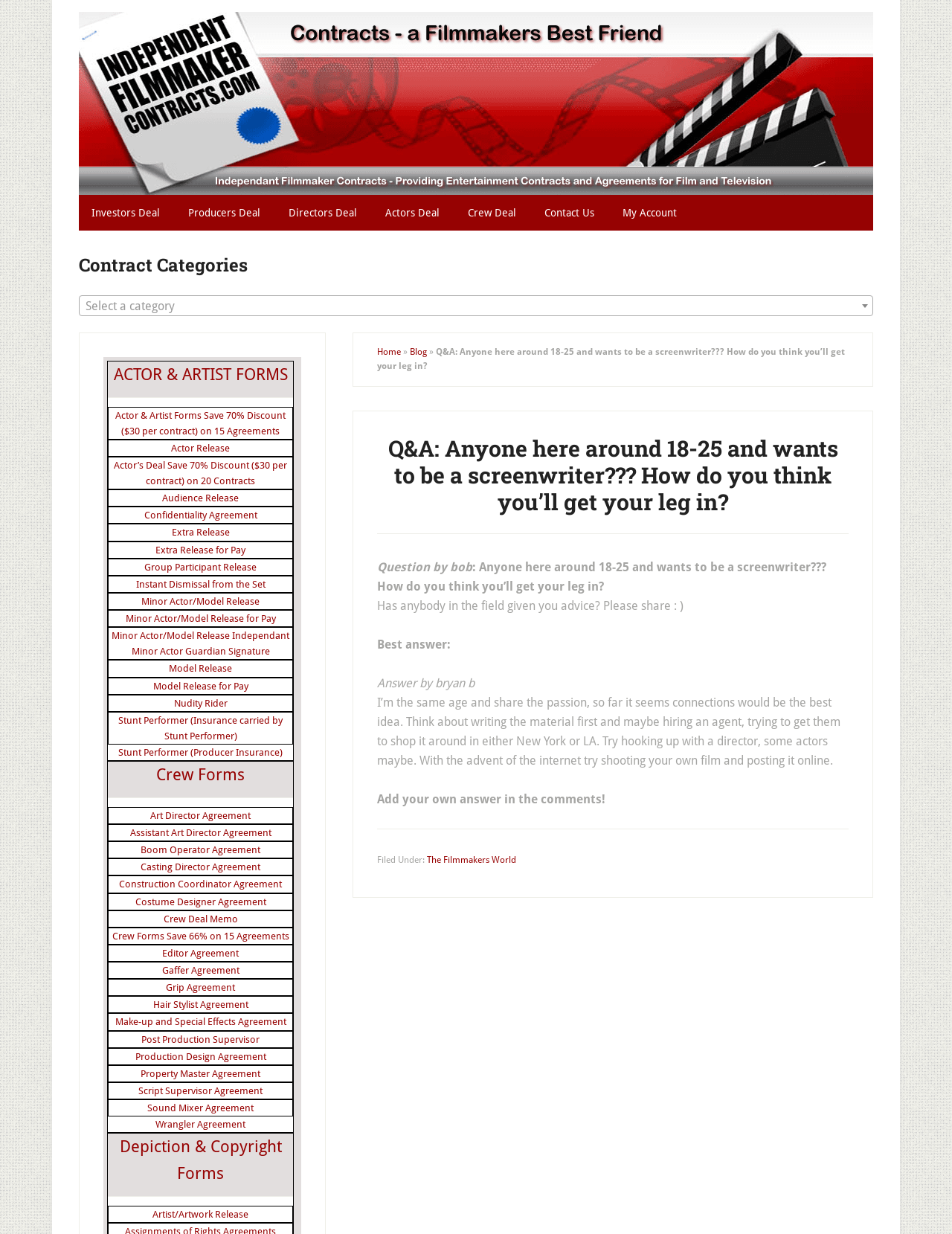Please find the bounding box coordinates of the section that needs to be clicked to achieve this instruction: "Click on the 'Home' link".

[0.396, 0.281, 0.421, 0.289]